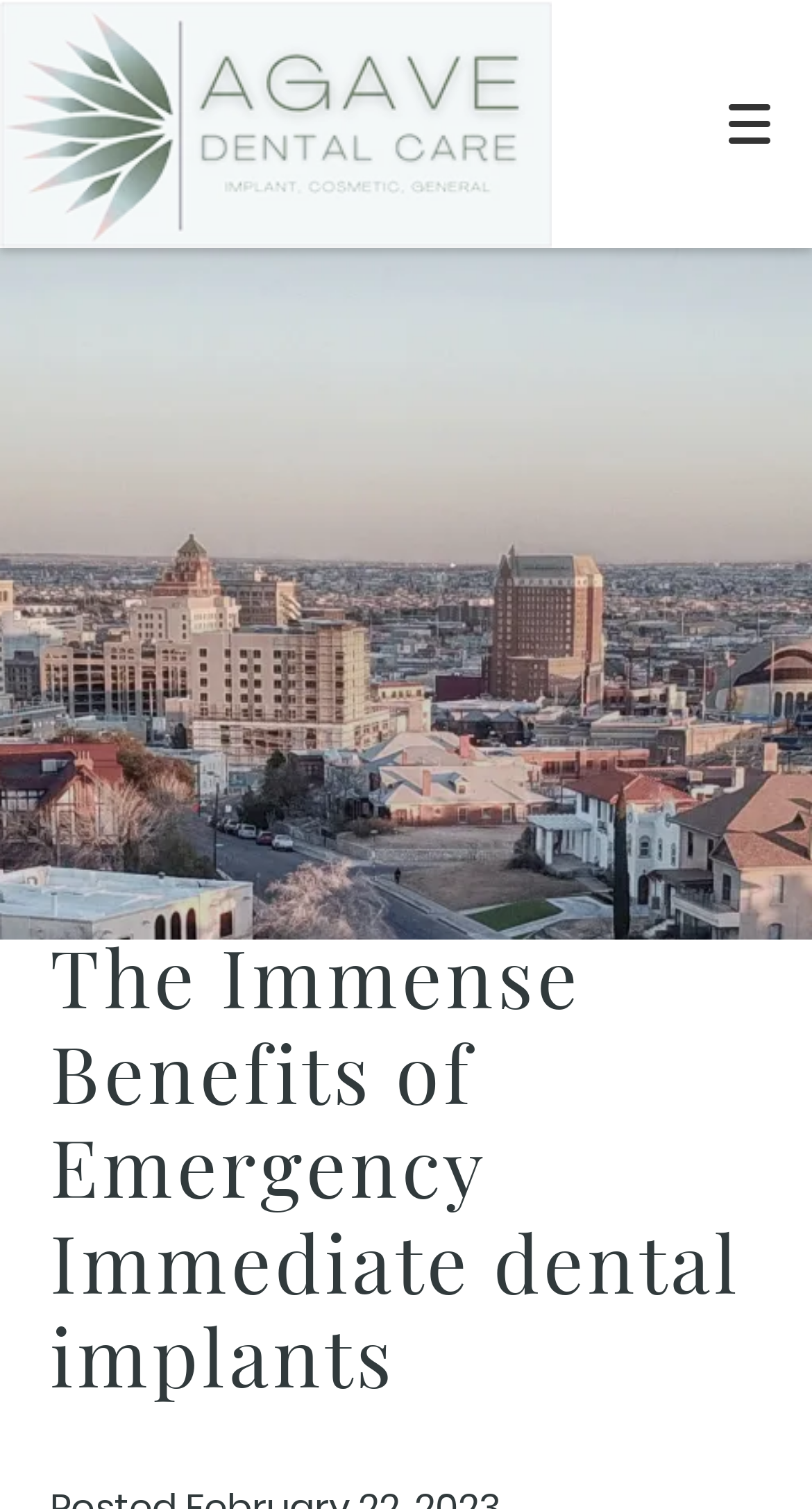What is the purpose of the 'Leave a review' button?
Please analyze the image and answer the question with as much detail as possible.

The 'Leave a review' button is likely used to allow patients to leave a review or feedback about their experience with the dentist office. This is inferred from the text 'REVIEW' next to the button and the presence of a 'Google maps link' and 'Call our office' buttons nearby, which suggests that the office is trying to engage with patients and encourage them to provide feedback.